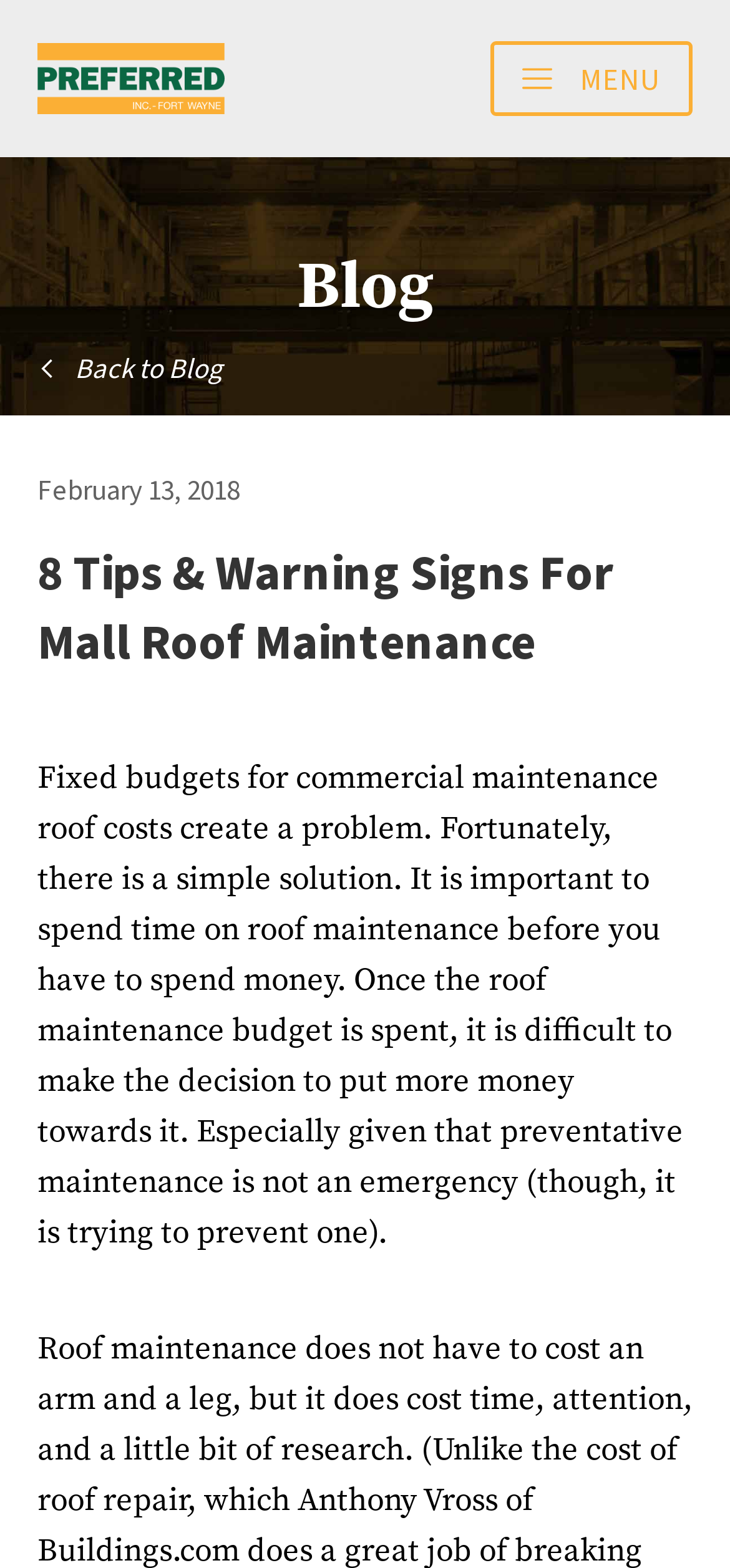Locate the bounding box of the UI element described by: "Menu" in the given webpage screenshot.

[0.672, 0.026, 0.949, 0.074]